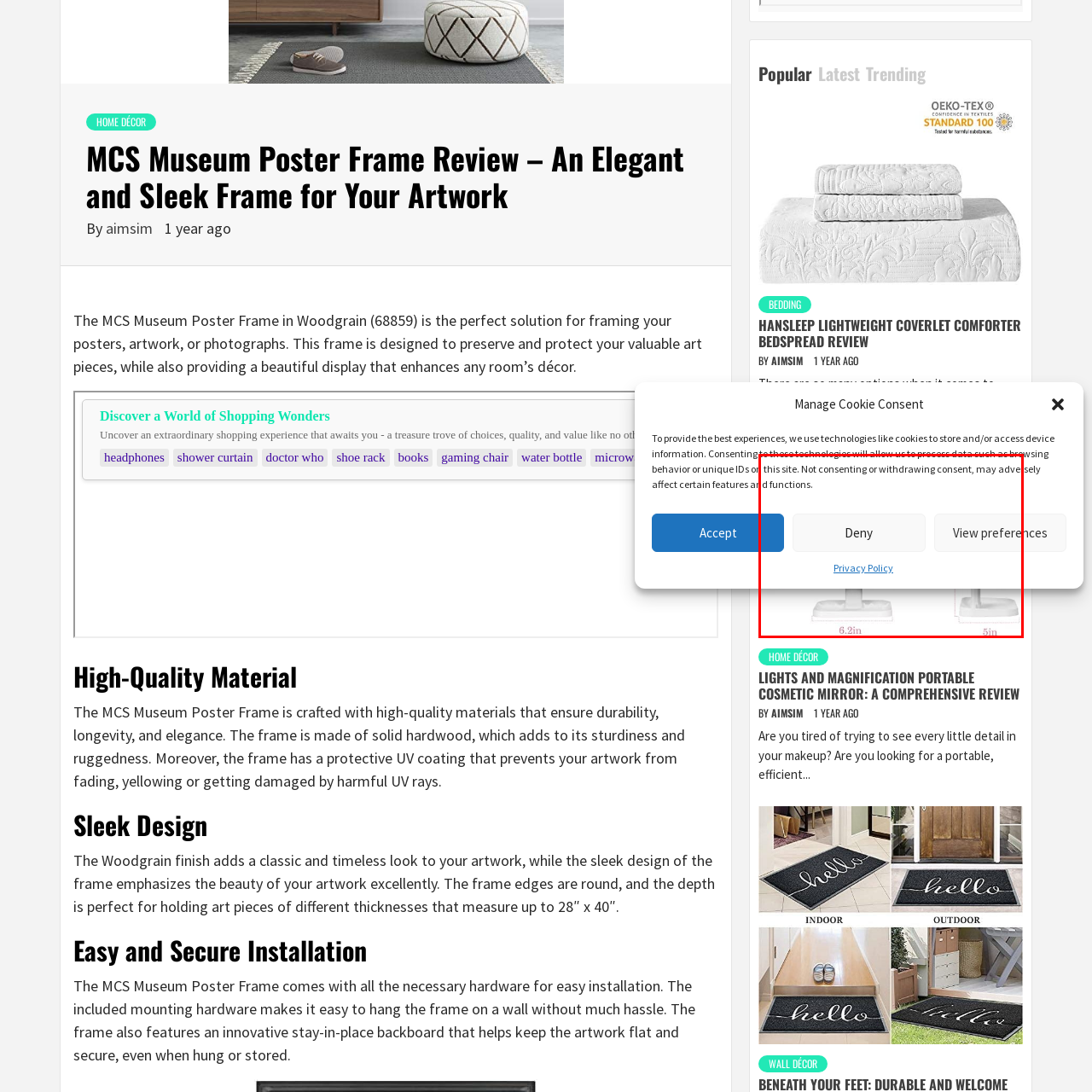Examine the image highlighted by the red boundary, What style does the product fit well with? Provide your answer in a single word or phrase.

Contemporary decor